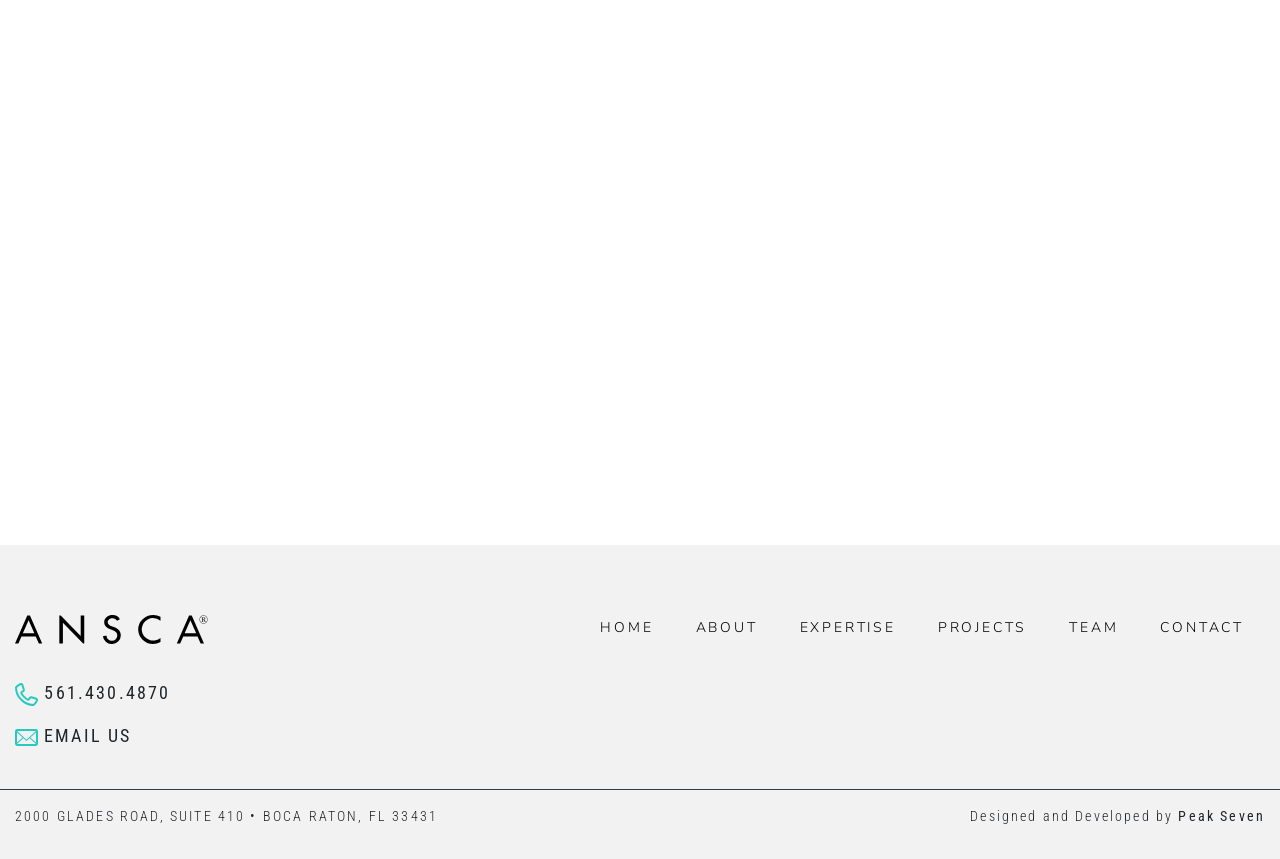Please give a succinct answer using a single word or phrase:
What is the company's address?

2000 GLADES ROAD, SUITE 410 • BOCA RATON, FL 33431